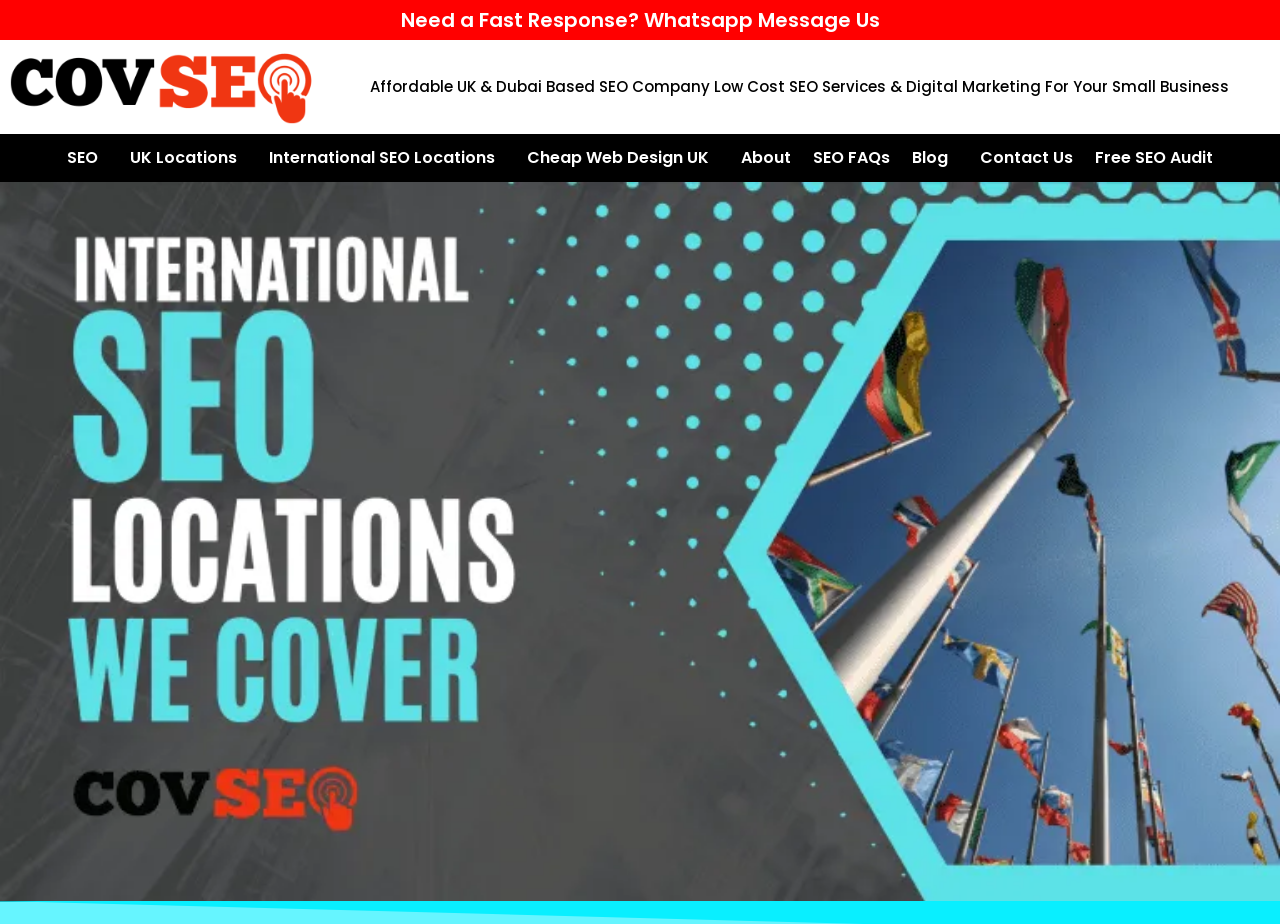Could you find the bounding box coordinates of the clickable area to complete this instruction: "Read On the Margin Newsletter"?

None